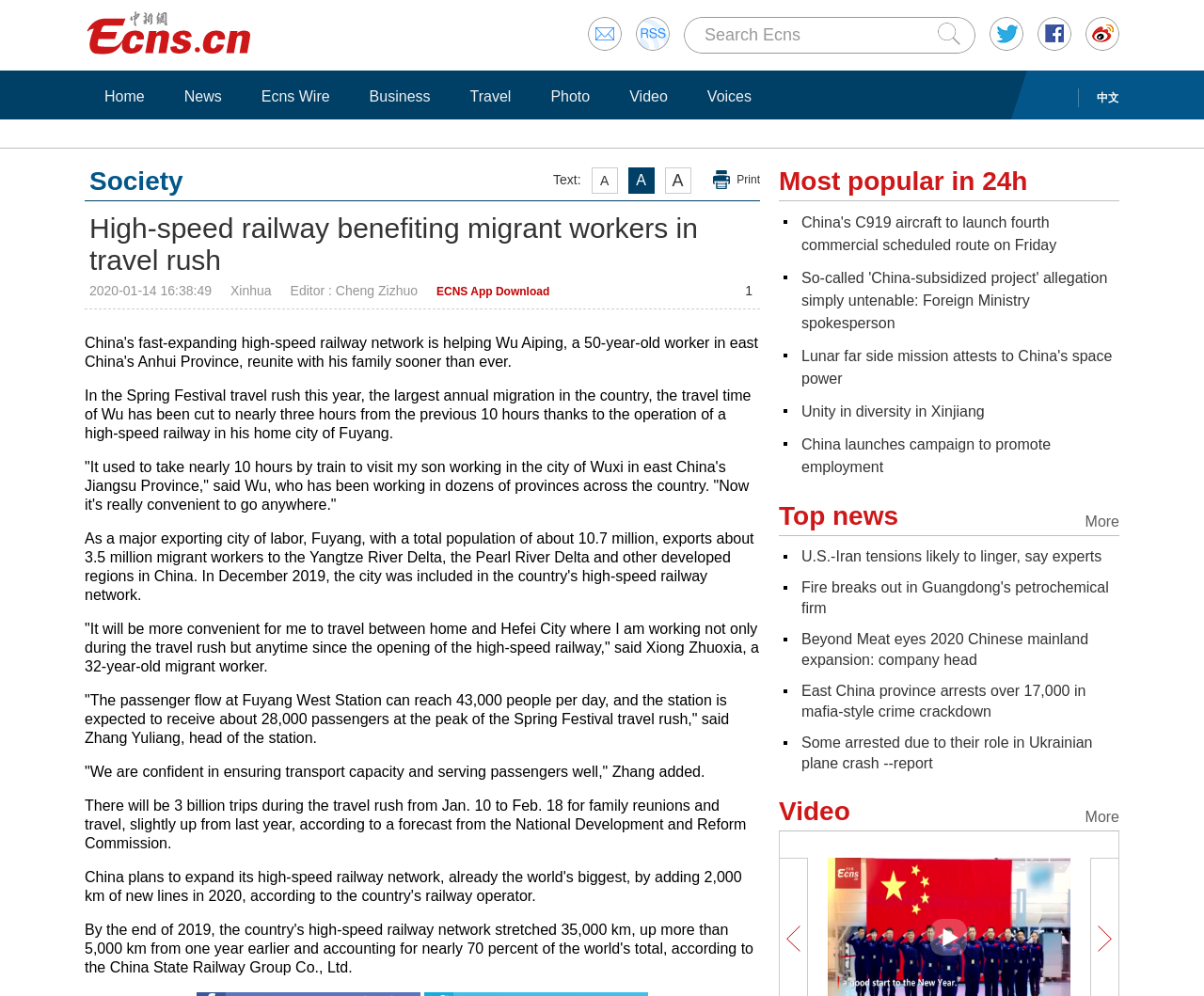Provide the bounding box coordinates for the UI element that is described as: "ECNS App Download".

[0.362, 0.286, 0.456, 0.299]